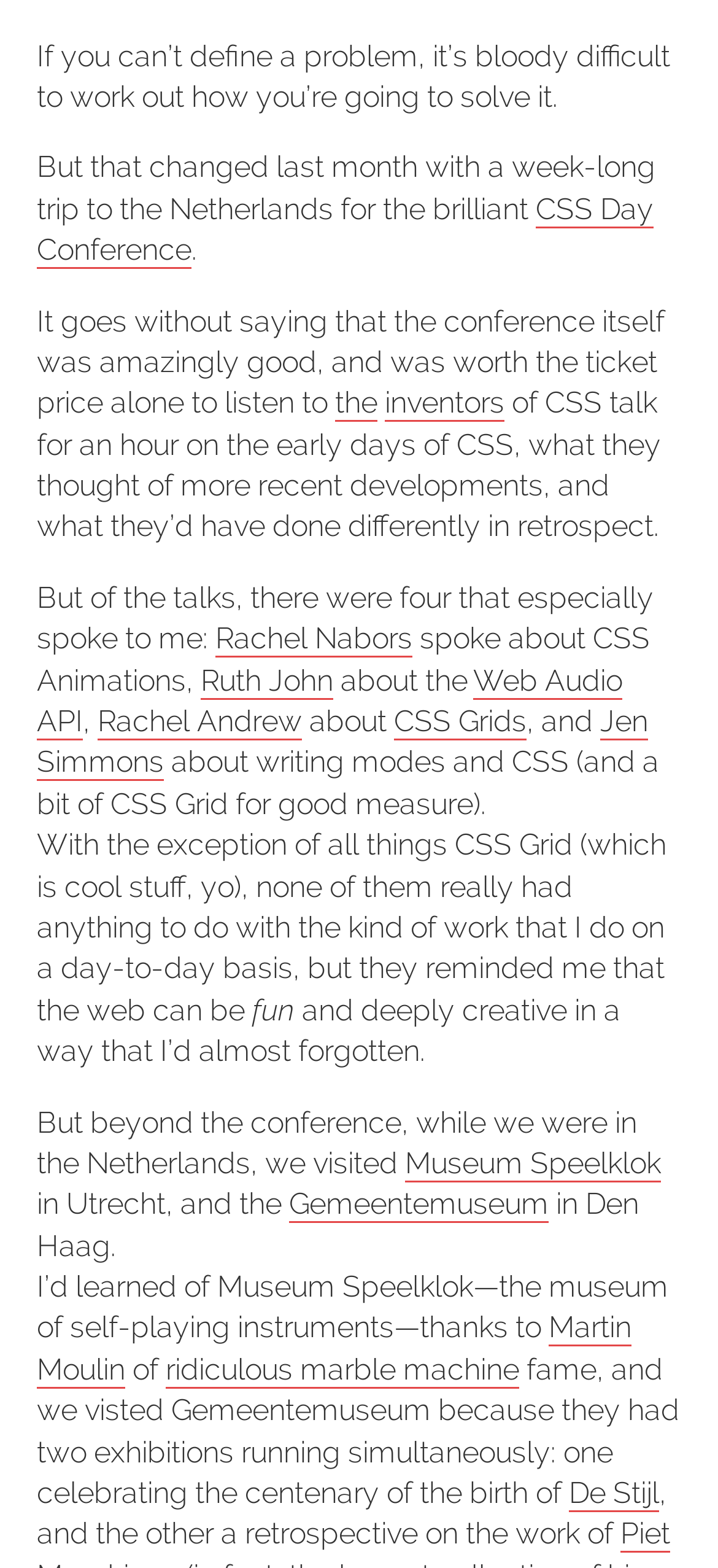What is the topic of the CSS Day Conference?
Please provide a single word or phrase based on the screenshot.

CSS